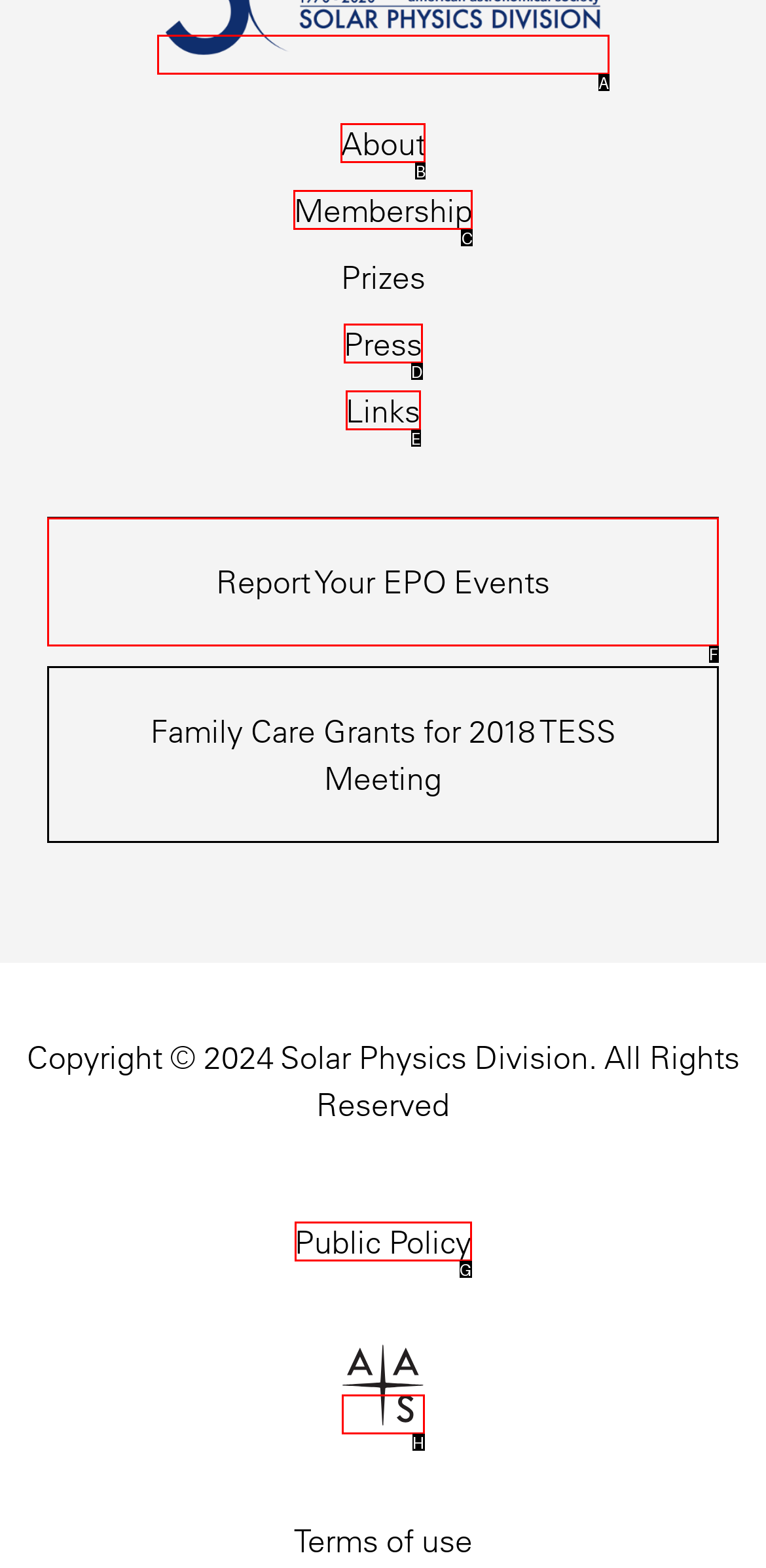Determine which HTML element I should select to execute the task: Report EPO events
Reply with the corresponding option's letter from the given choices directly.

F